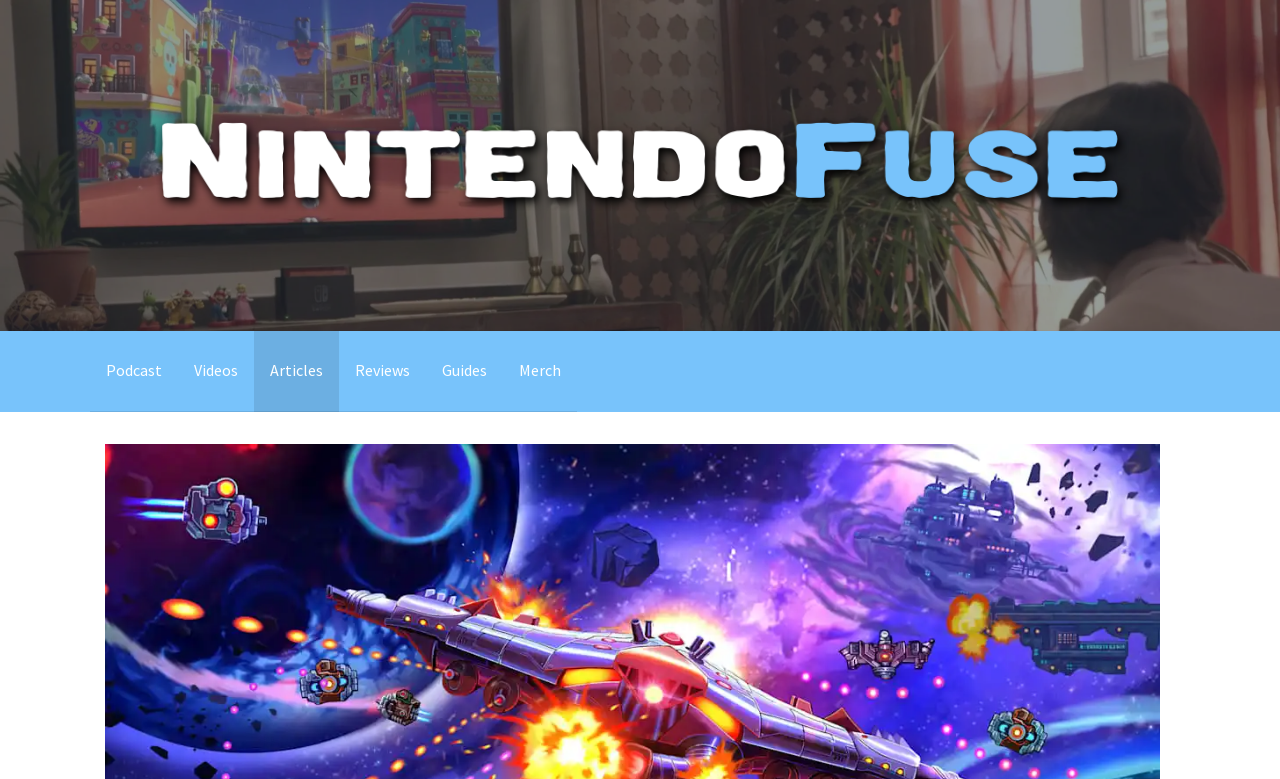Reply to the question below using a single word or brief phrase:
How many links are present in the top navigation bar?

6